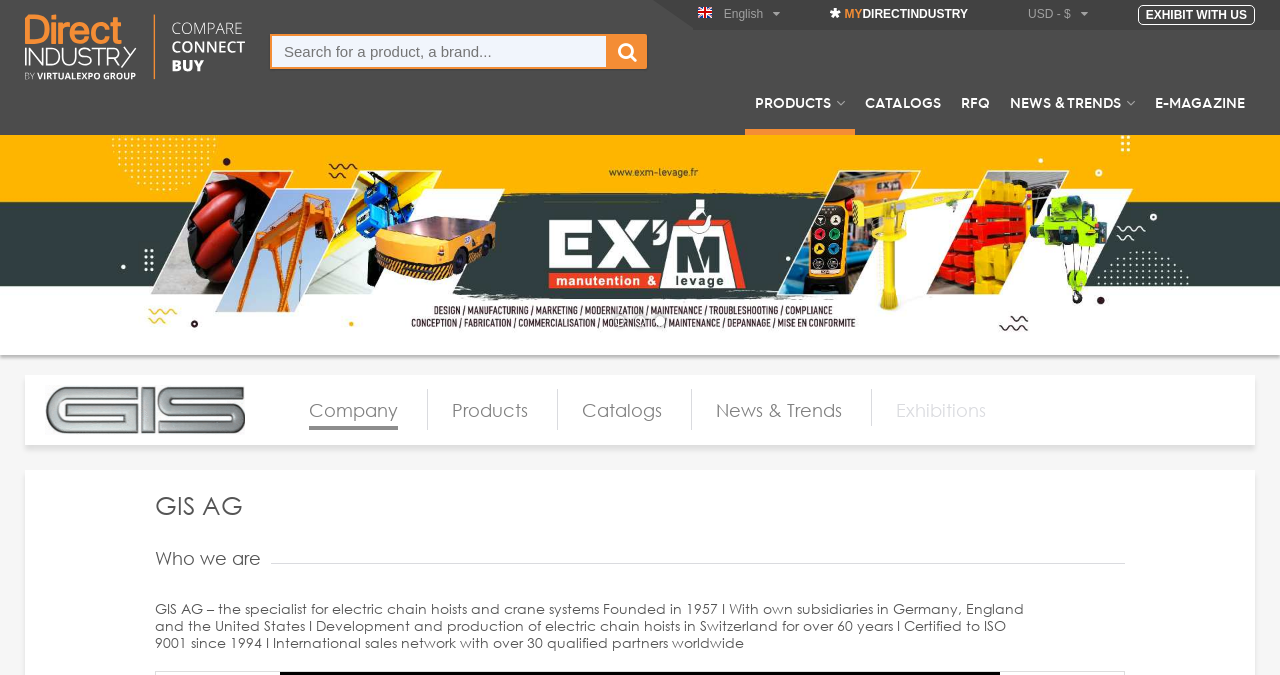How many qualified partners does the company have worldwide?
Refer to the image and respond with a one-word or short-phrase answer.

Over 30